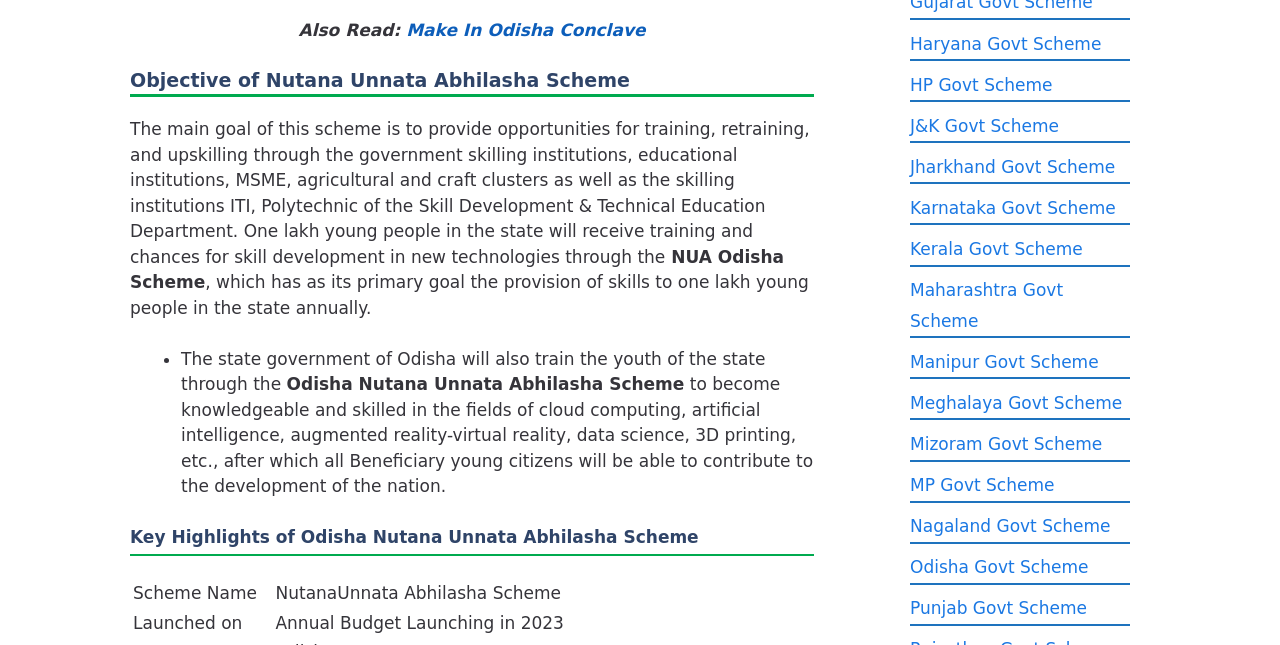Based on the provided description, "Punjab Govt Scheme", find the bounding box of the corresponding UI element in the screenshot.

[0.711, 0.928, 0.849, 0.959]